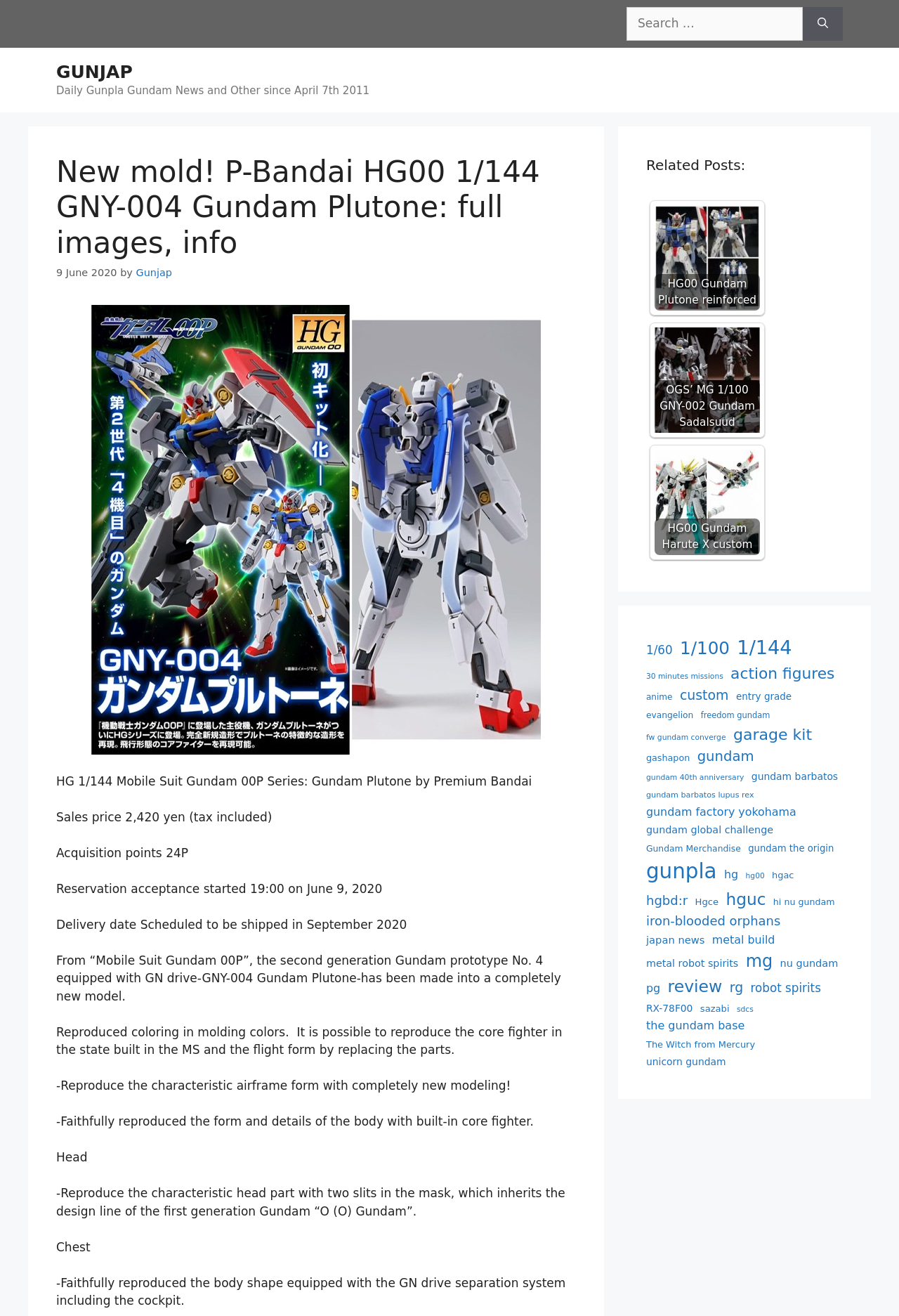Find the UI element described as: "nu gundam" and predict its bounding box coordinates. Ensure the coordinates are four float numbers between 0 and 1, [left, top, right, bottom].

[0.868, 0.726, 0.932, 0.738]